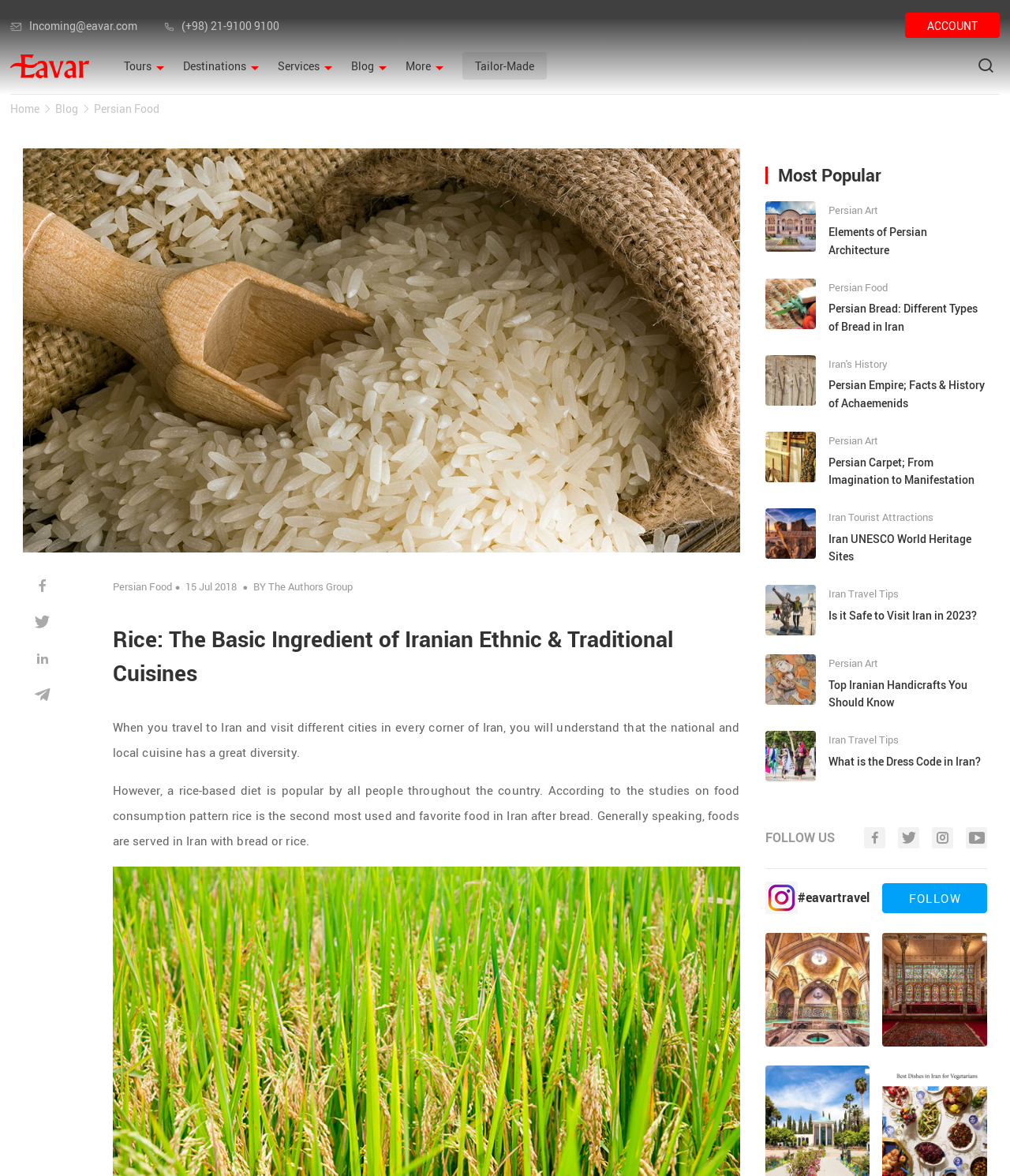What is the main ingredient of Iranian traditional cuisines?
Please answer the question as detailed as possible.

The heading 'Rice: The Basic Ingredient of Iranian Ethnic & Traditional Cuisines' suggests that rice is the main ingredient of Iranian traditional cuisines. Additionally, the text 'However, a rice-based diet is popular by all people throughout the country.' further supports this conclusion.